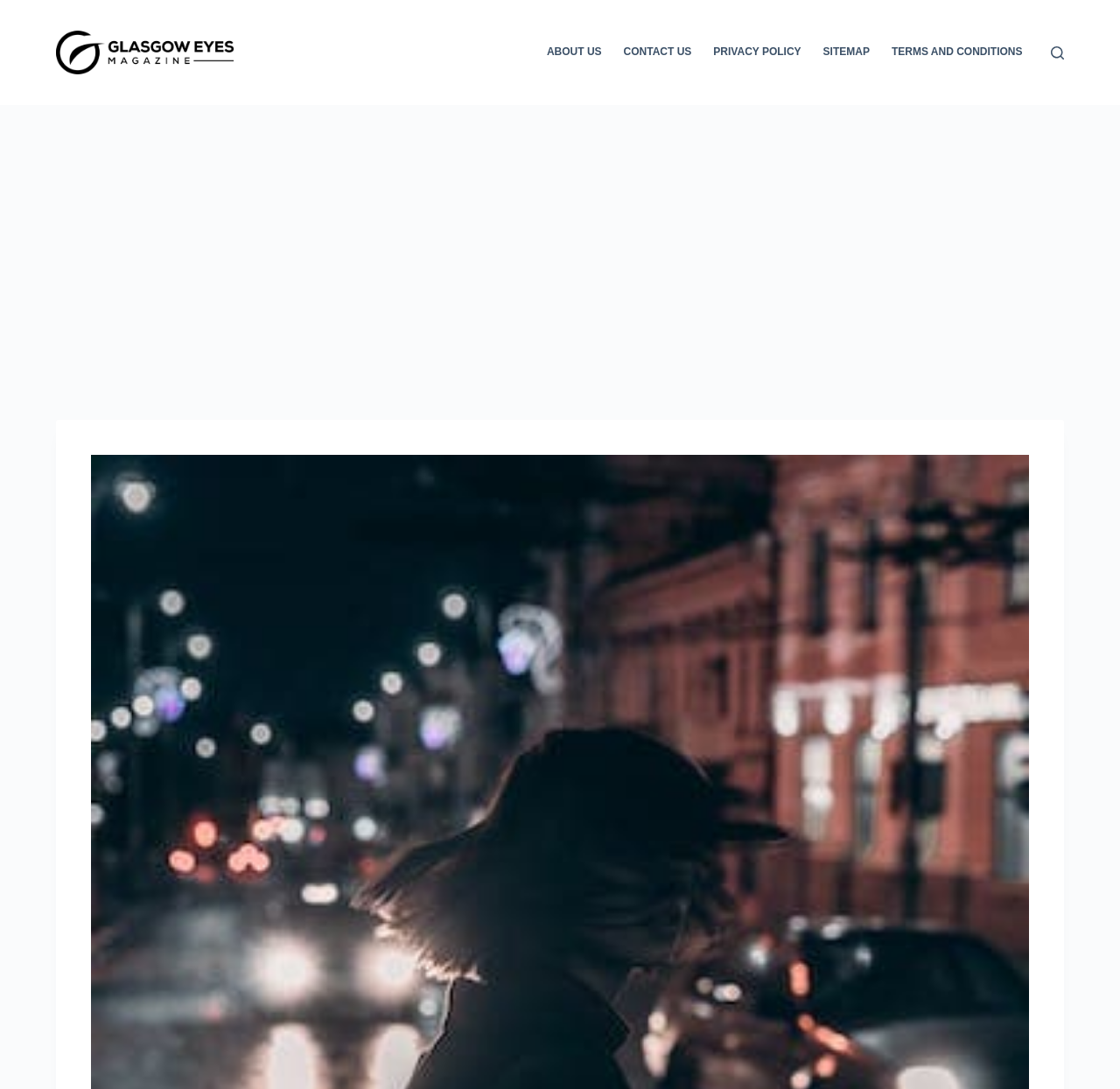Given the element description: "Privacy Policy", predict the bounding box coordinates of the UI element it refers to, using four float numbers between 0 and 1, i.e., [left, top, right, bottom].

[0.627, 0.0, 0.725, 0.096]